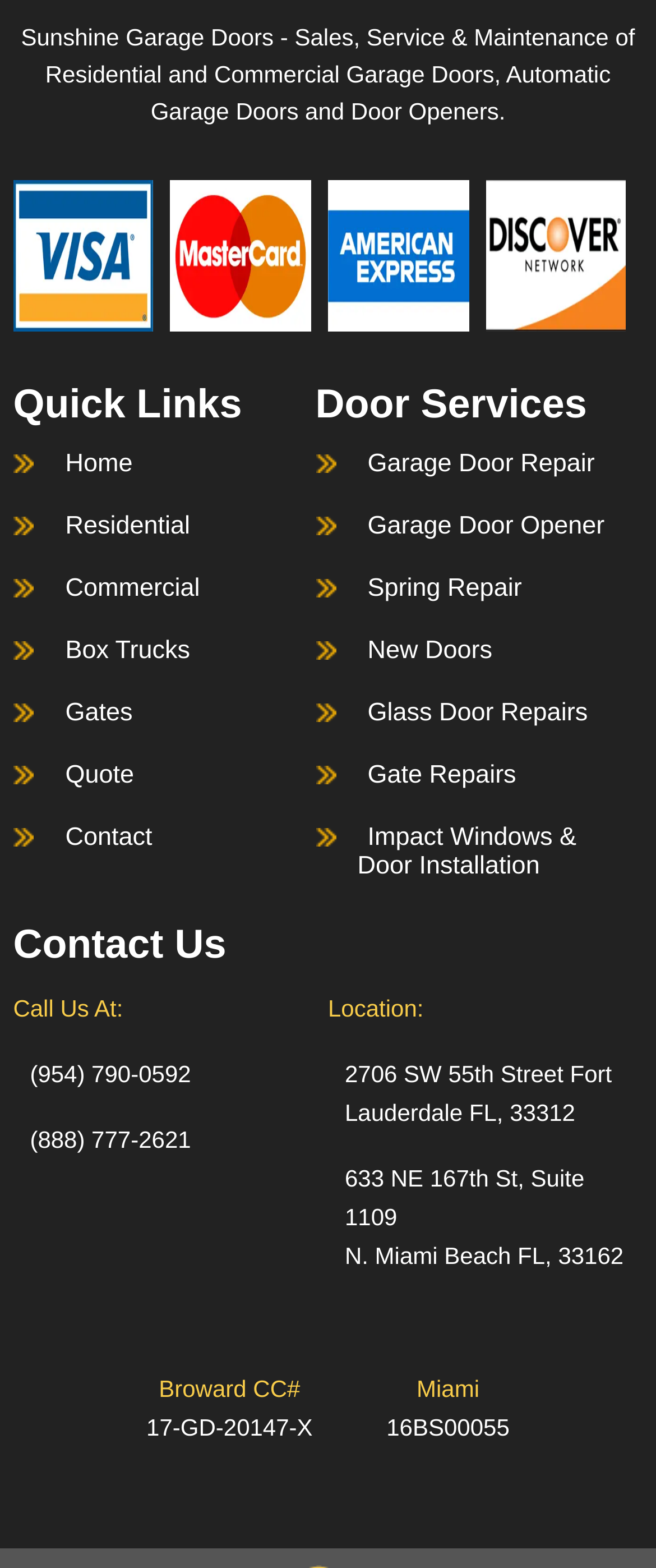Locate the coordinates of the bounding box for the clickable region that fulfills this instruction: "Click on the 'Garage Door Repair' link".

[0.545, 0.269, 0.922, 0.322]